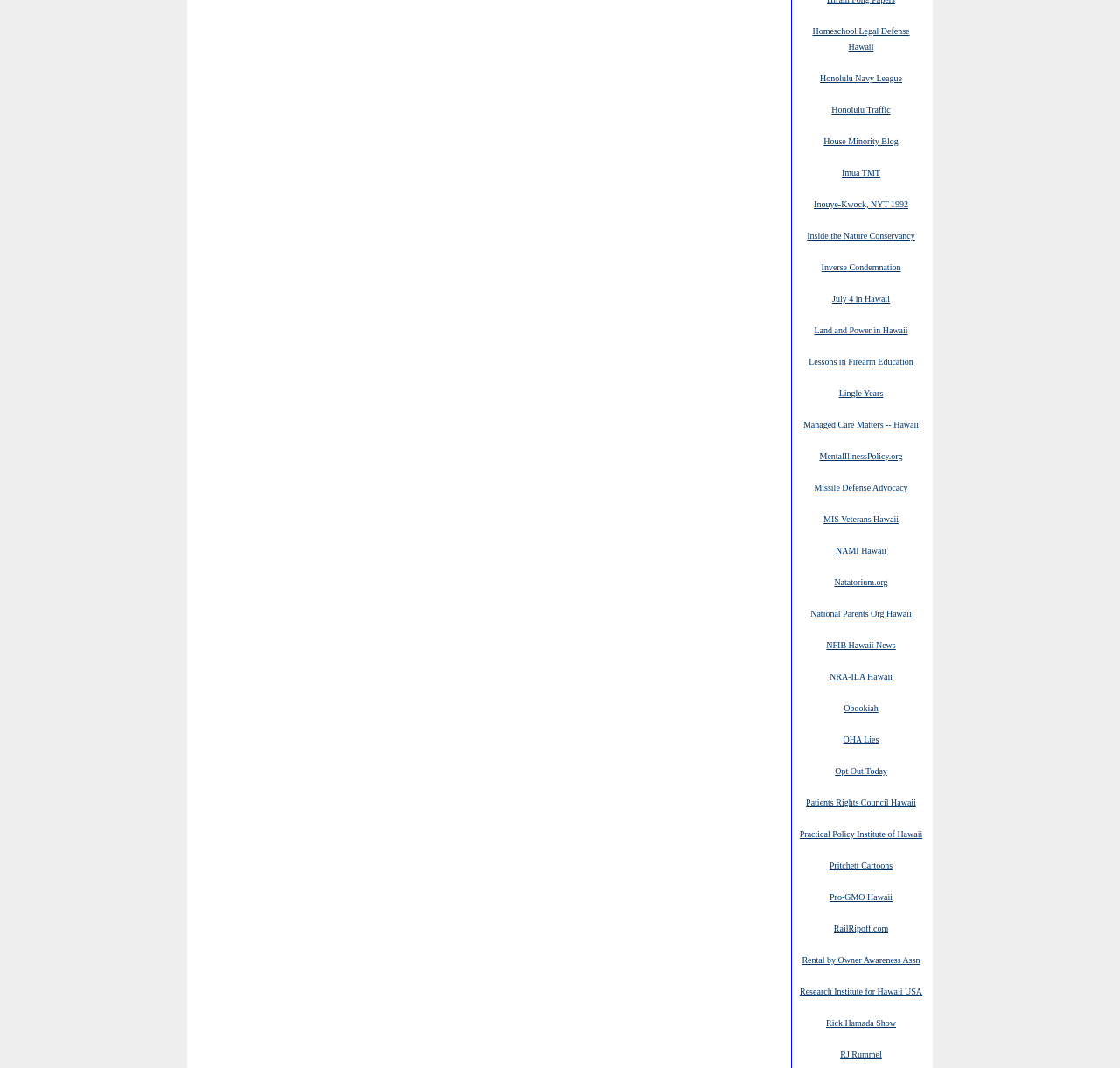Using the description "RJ Rummel", locate and provide the bounding box of the UI element.

[0.75, 0.981, 0.787, 0.993]